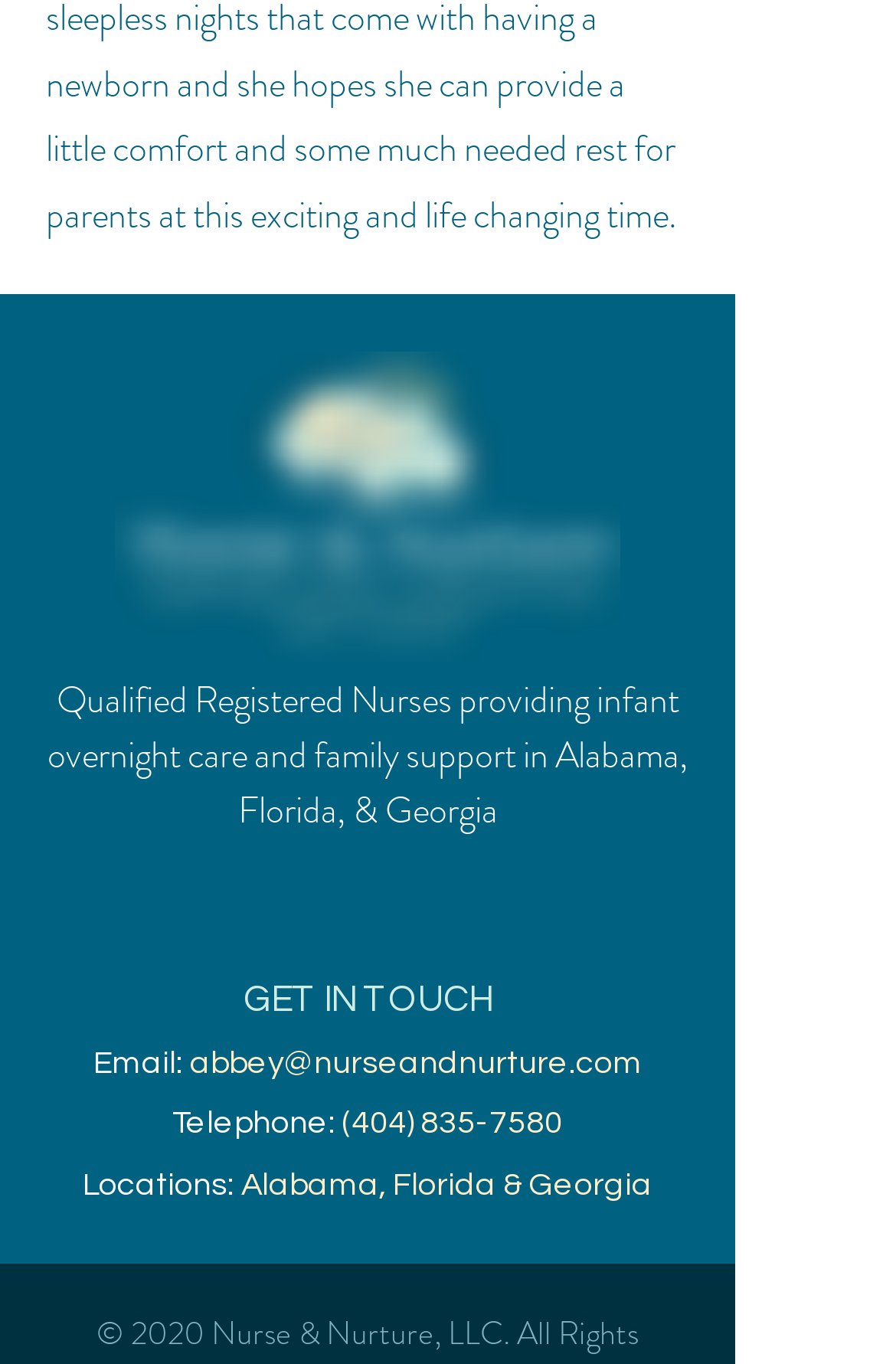What is the purpose of the 'GET IN TOUCH' section?
Examine the screenshot and reply with a single word or phrase.

Contact Information